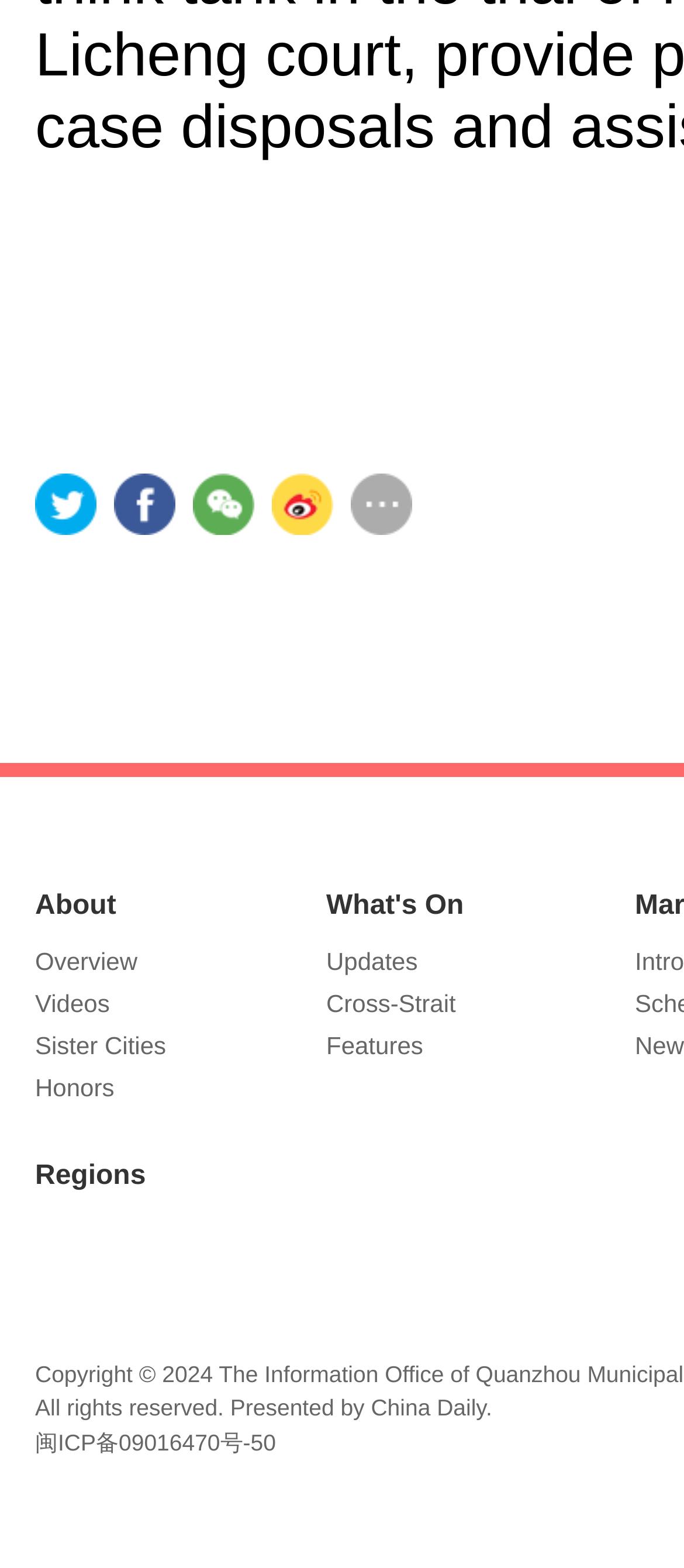Locate the UI element described by Sister Cities in the provided webpage screenshot. Return the bounding box coordinates in the format (top-left x, top-left y, bottom-right x, bottom-right y), ensuring all values are between 0 and 1.

[0.051, 0.657, 0.243, 0.675]